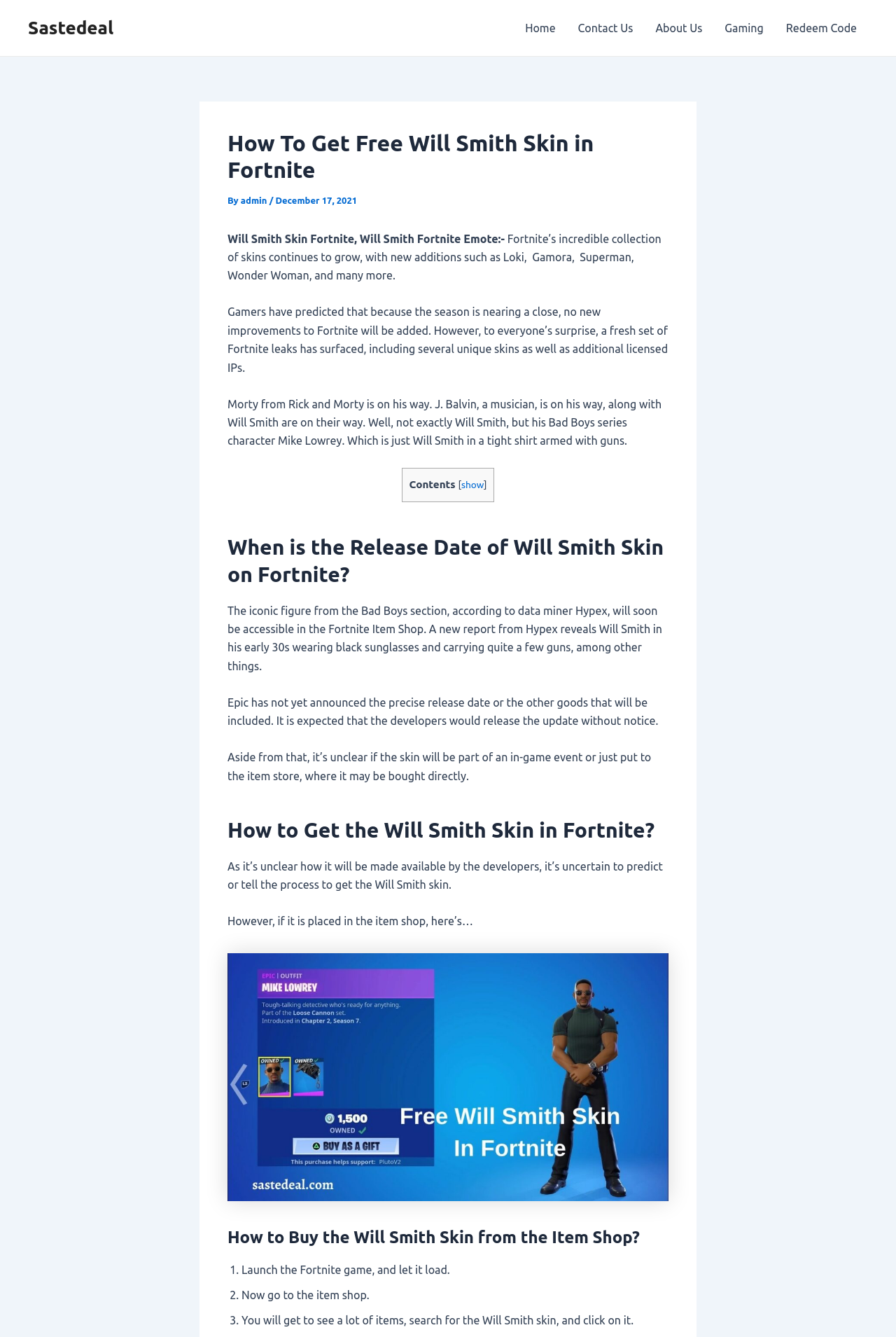Who is the predicted new character in Fortnite?
Using the image as a reference, answer with just one word or a short phrase.

Mike Lowrey